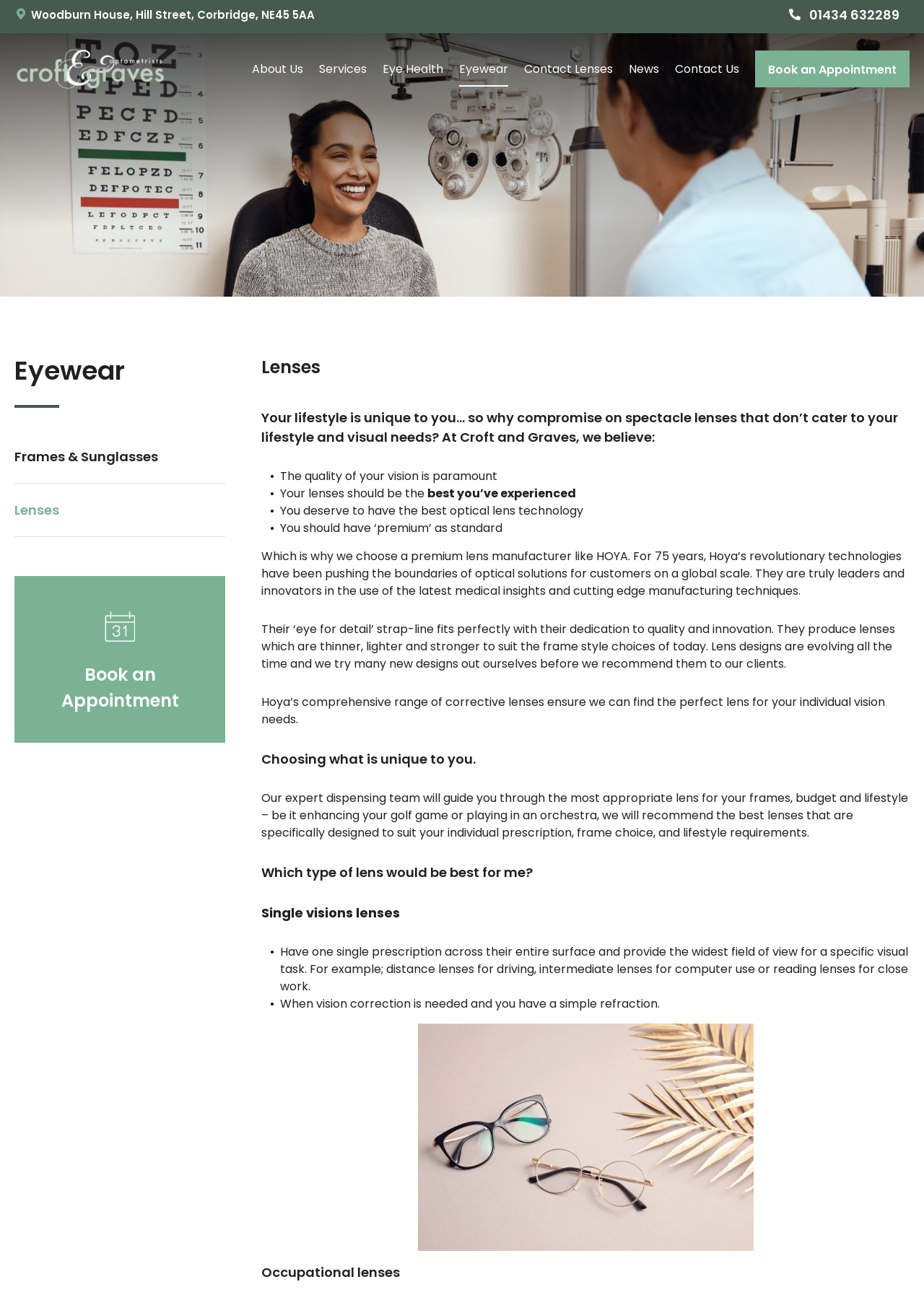Describe all visible elements and their arrangement on the webpage.

This webpage is about Croft and Graves Optometrists, specifically their lenses services. At the top left, there is a small image and a text "Woodburn House, Hill Street, Corbridge, NE45 5AA" which appears to be the address of the optometrist. Next to it, there is a button with a phone number "01434 632289". 

On the top right, there is a navigation menu with links to "About Us", "Services", "Eye Health", "Eyewear", "Contact Lenses", "News", and "Contact Us". Below the navigation menu, there is a prominent button "Book an Appointment".

The main content of the webpage is divided into sections. The first section has a heading "Lenses" and a subheading "Your lifestyle is unique to you… so why compromise on spectacle lenses that don’t cater to your lifestyle and visual needs? At Croft and Graves, we believe:". This section explains the importance of having high-quality lenses that cater to individual lifestyles and visual needs.

The next section has a heading "Choosing what is unique to you." and explains how the expert dispensing team will guide customers in choosing the most appropriate lens for their frames, budget, and lifestyle.

The following sections discuss different types of lenses, including "Single visions lenses" and "Occupational lenses". Each section has a brief description of the type of lens and its benefits. There is also an image of frames at the bottom of the page.

Throughout the webpage, there are several calls-to-action, including the "Book an Appointment" button and links to "Eyewear" and "Contact Lenses" services.